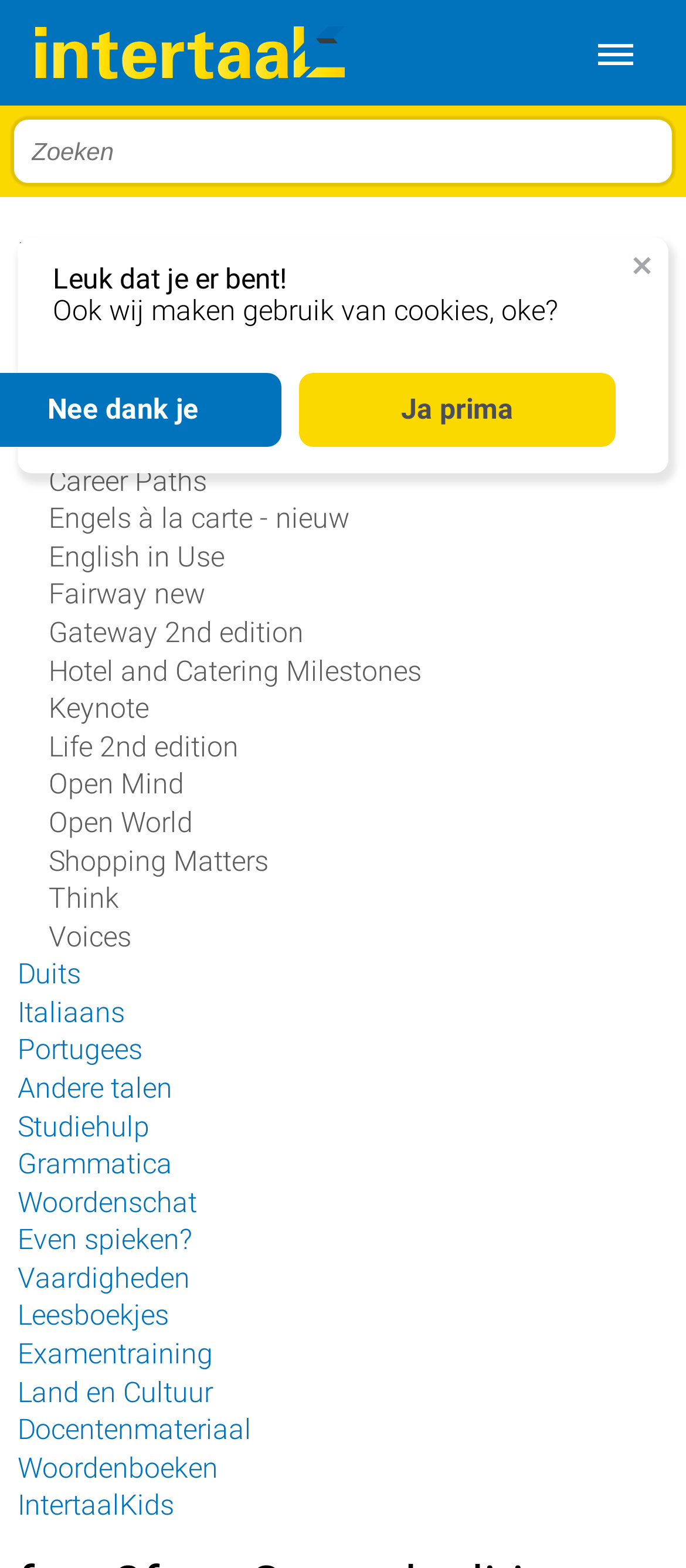How many links are available under the 'Leuk dat je er bent!' section?
Please elaborate on the answer to the question with detailed information.

There are 20 links available under the 'Leuk dat je er bent!' section, including links to Career Paths, Engels à la carte, English in Use, and others.